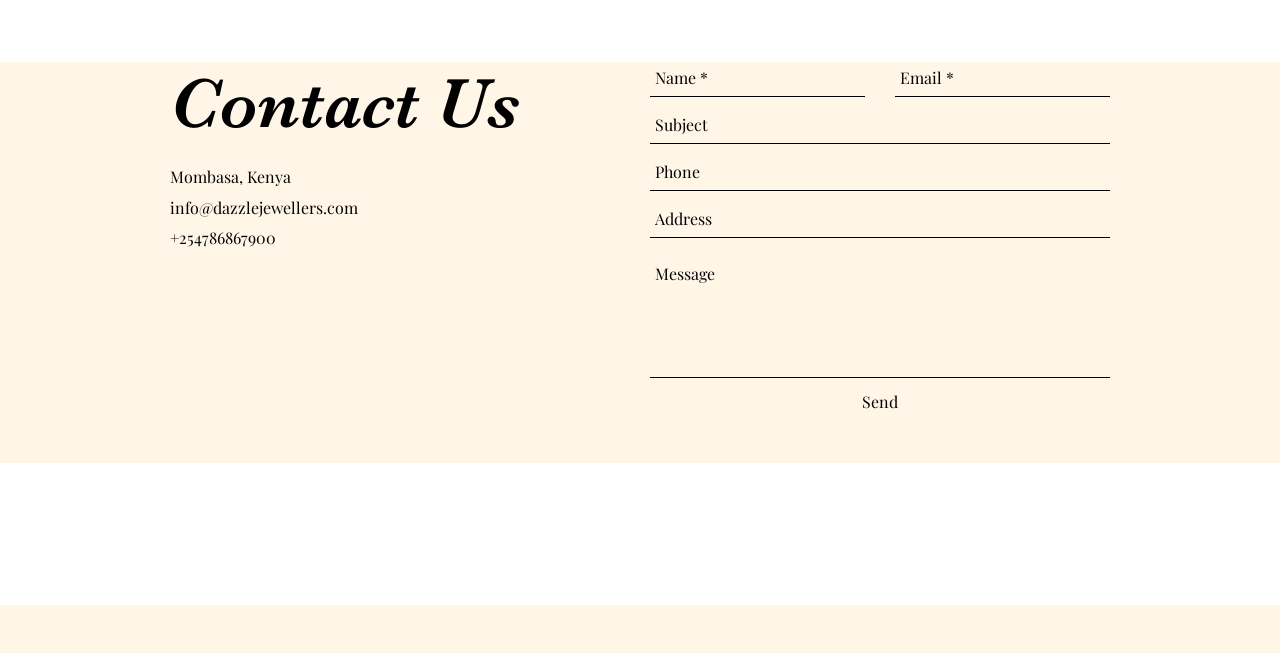Find and provide the bounding box coordinates for the UI element described with: "aria-label="Address" name="address" placeholder="Address"".

[0.508, 0.311, 0.867, 0.364]